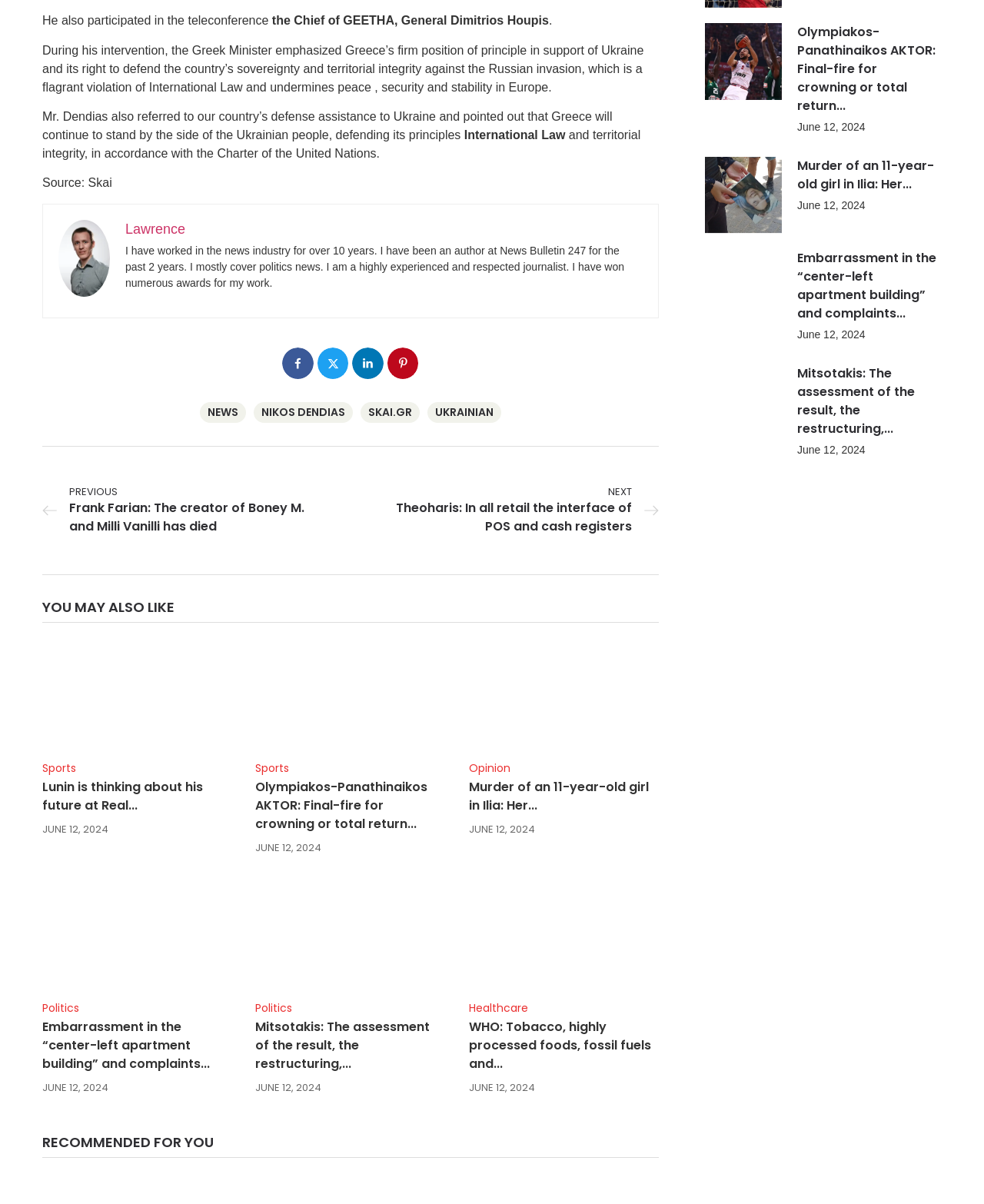Determine the bounding box coordinates in the format (top-left x, top-left y, bottom-right x, bottom-right y). Ensure all values are floating point numbers between 0 and 1. Identify the bounding box of the UI element described by: Sports

[0.043, 0.632, 0.077, 0.644]